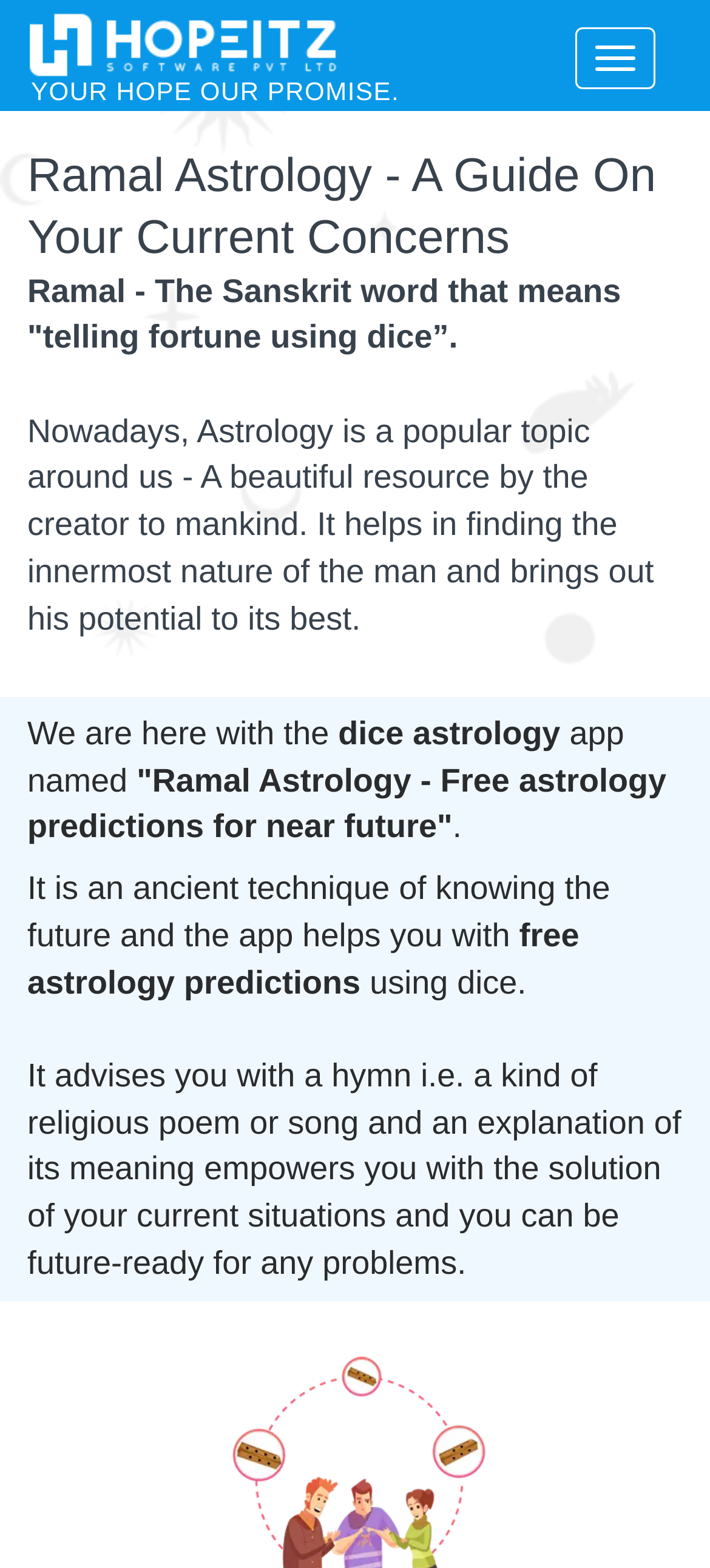What is the type of poem or song provided by the app?
Carefully analyze the image and provide a detailed answer to the question.

The type of poem or song provided by the app can be found in the text which says 'It advises you with a hymn i.e. a kind of religious poem or song and an explanation of its meaning empowers you with the solution of your current situations and you can be future-ready for any problems'.